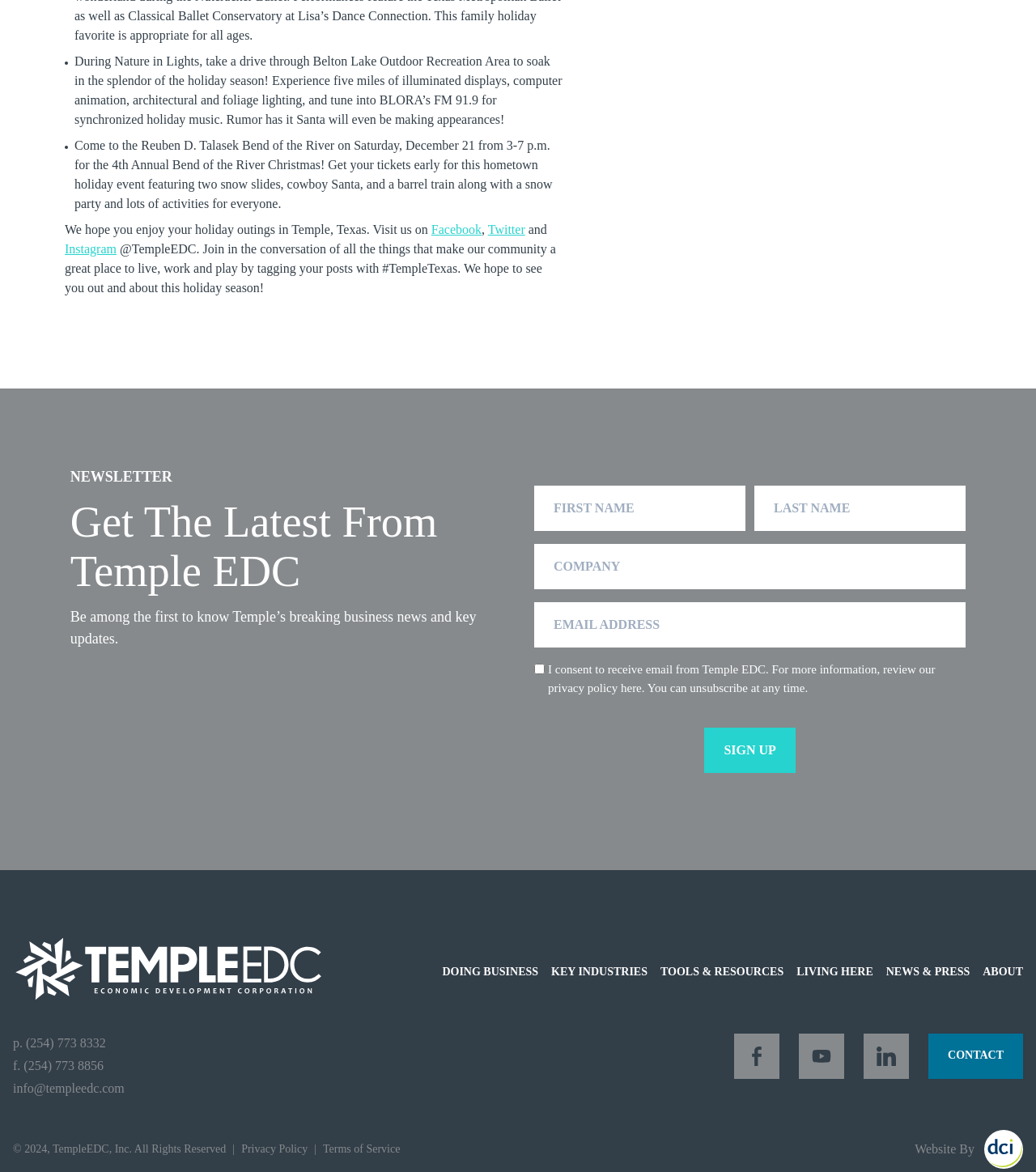Find the bounding box coordinates for the element that must be clicked to complete the instruction: "Get the latest news from Temple EDC". The coordinates should be four float numbers between 0 and 1, indicated as [left, top, right, bottom].

[0.068, 0.425, 0.484, 0.509]